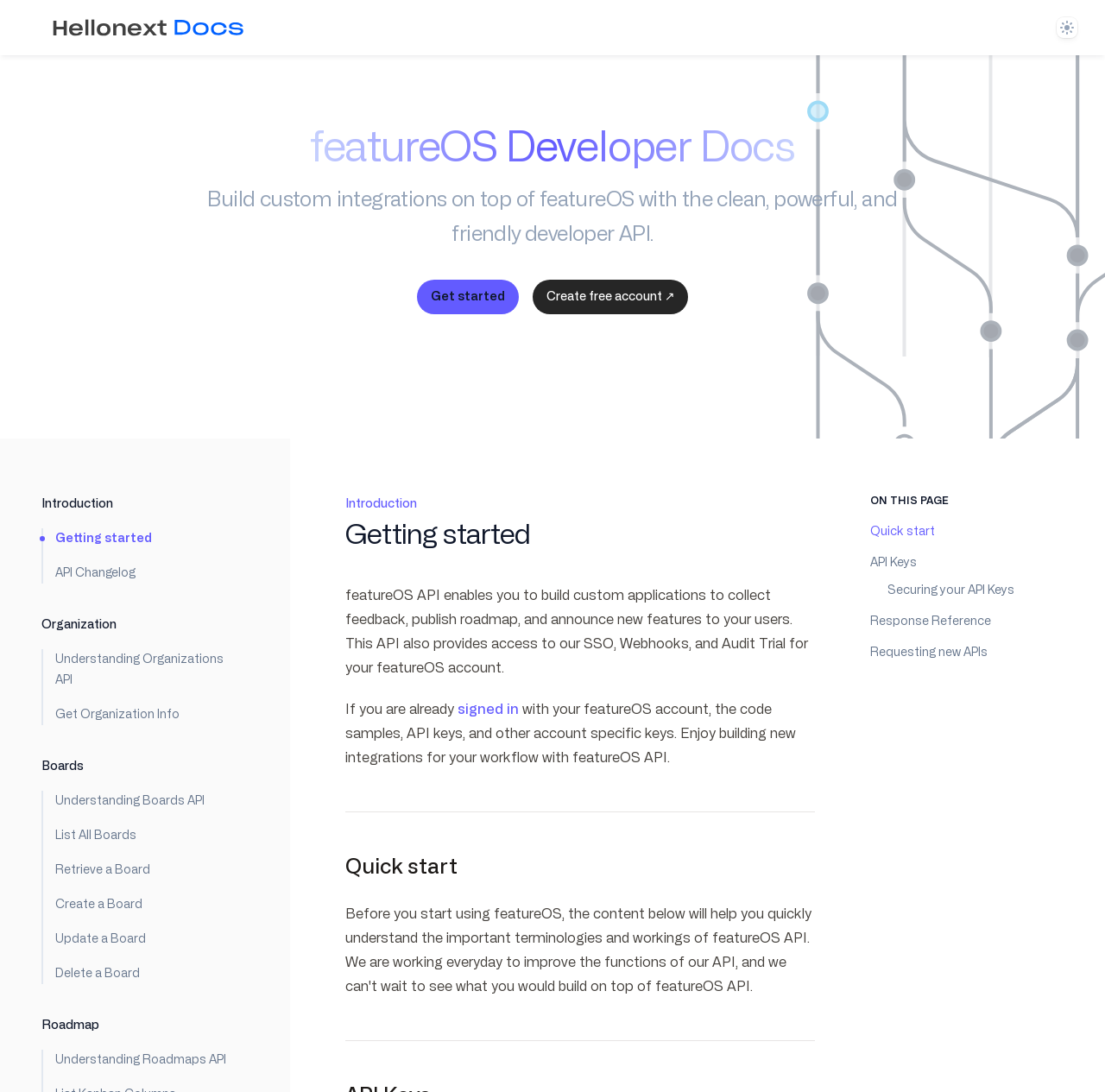Find and specify the bounding box coordinates that correspond to the clickable region for the instruction: "Go to home page".

[0.025, 0.016, 0.221, 0.035]